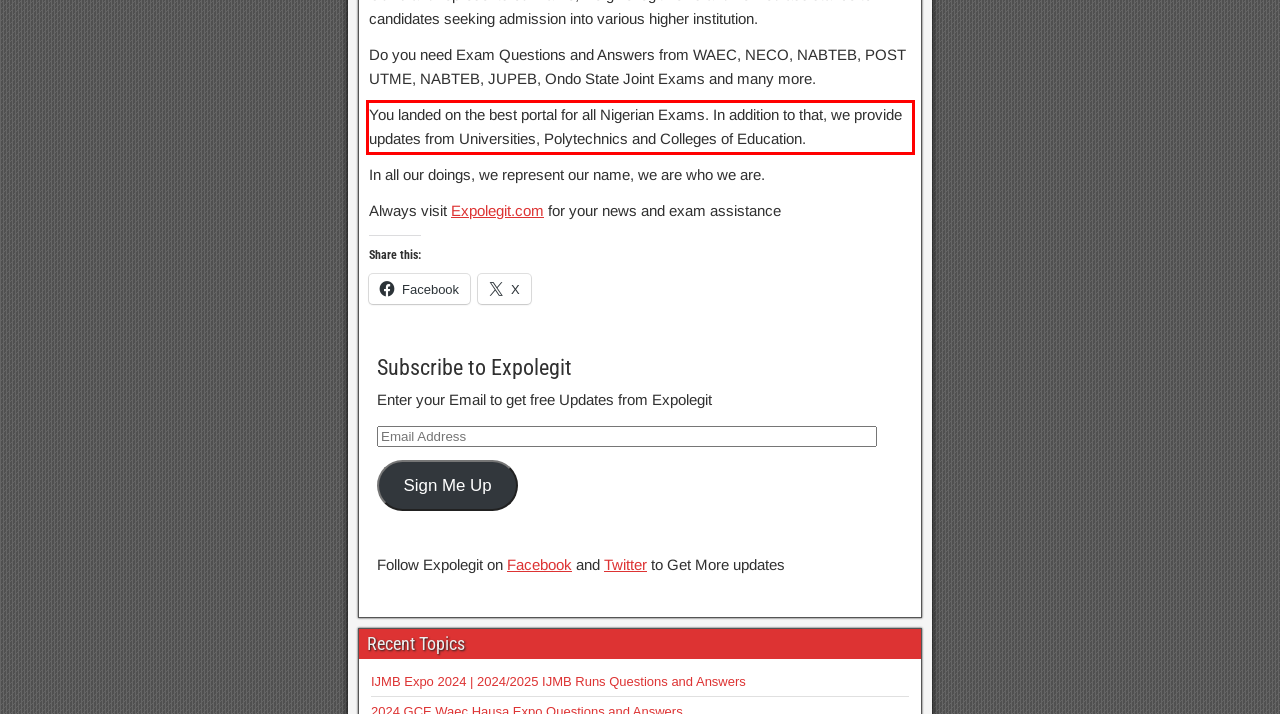Within the screenshot of a webpage, identify the red bounding box and perform OCR to capture the text content it contains.

You landed on the best portal for all Nigerian Exams. In addition to that, we provide updates from Universities, Polytechnics and Colleges of Education.